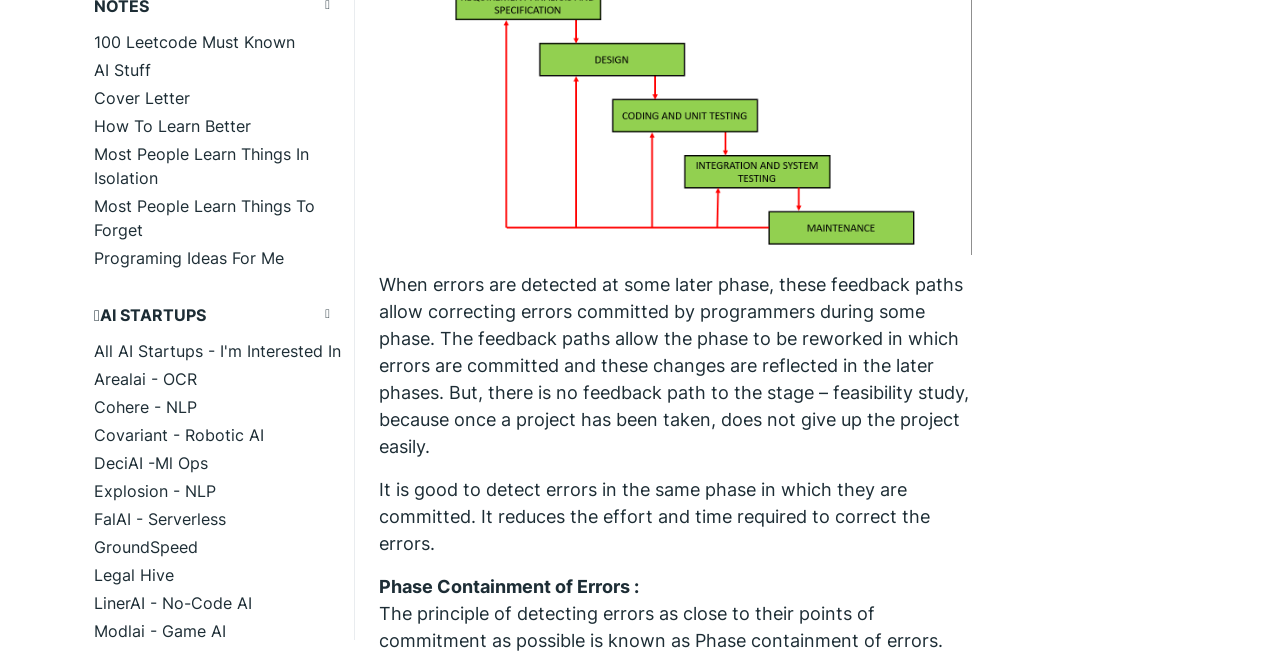Using the element description: "100 Leetcode Must Known", determine the bounding box coordinates. The coordinates should be in the format [left, top, right, bottom], with values between 0 and 1.

[0.073, 0.041, 0.277, 0.083]